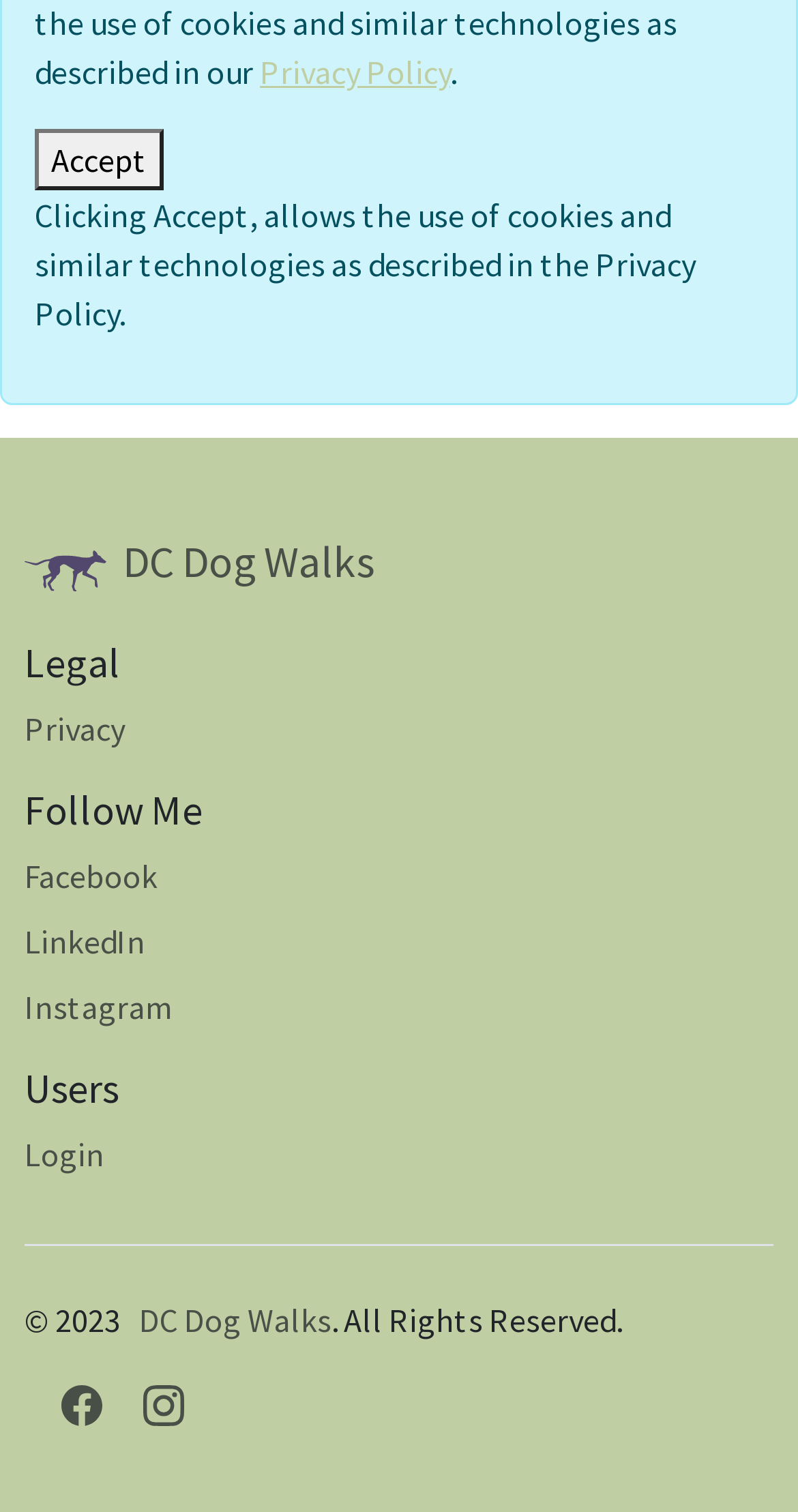Please determine the bounding box coordinates of the clickable area required to carry out the following instruction: "Read more about the Roman Catholic Church". The coordinates must be four float numbers between 0 and 1, represented as [left, top, right, bottom].

None